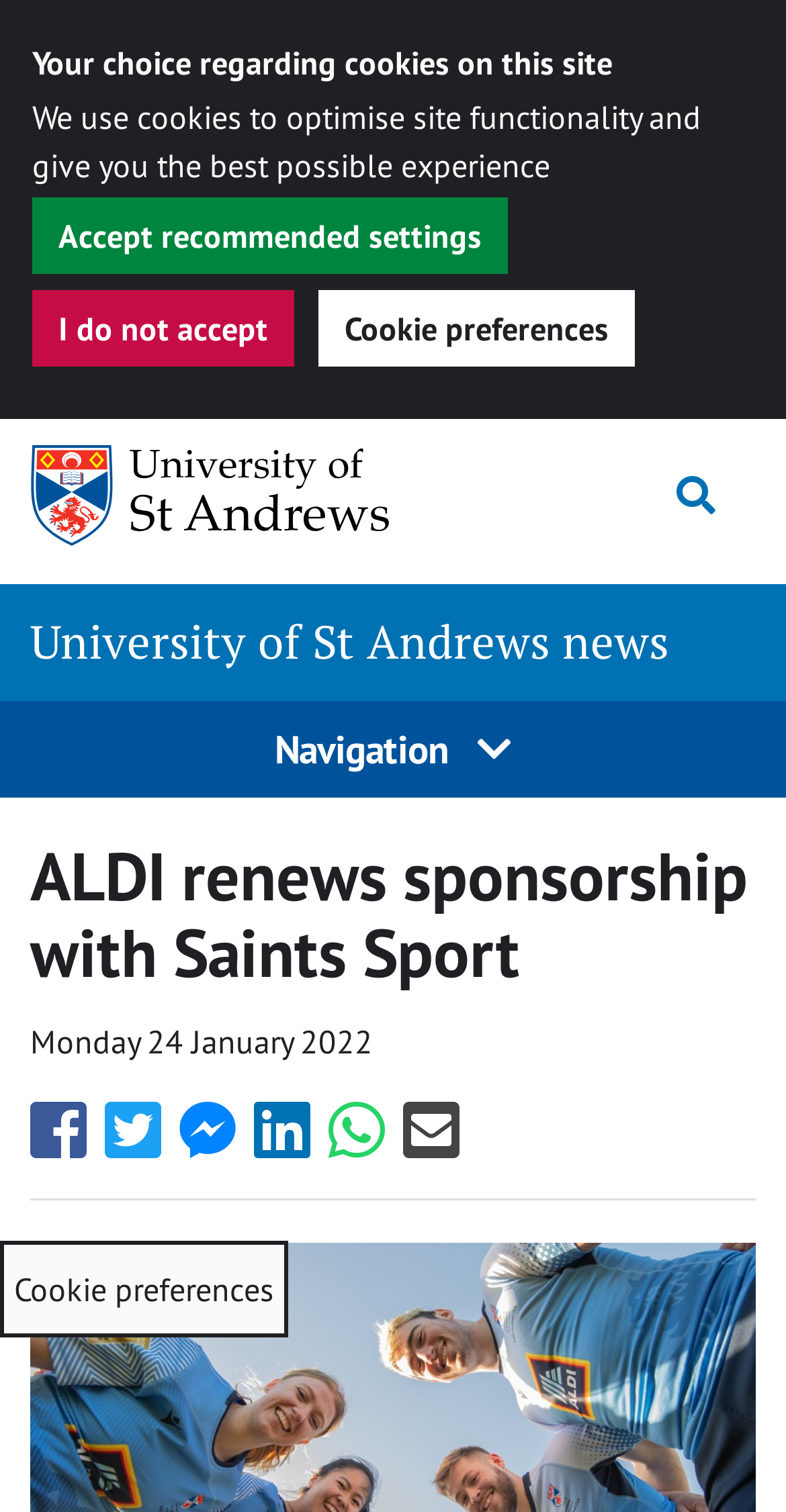Locate the bounding box coordinates for the element described below: "Navigation". The coordinates must be four float values between 0 and 1, formatted as [left, top, right, bottom].

[0.0, 0.463, 1.0, 0.528]